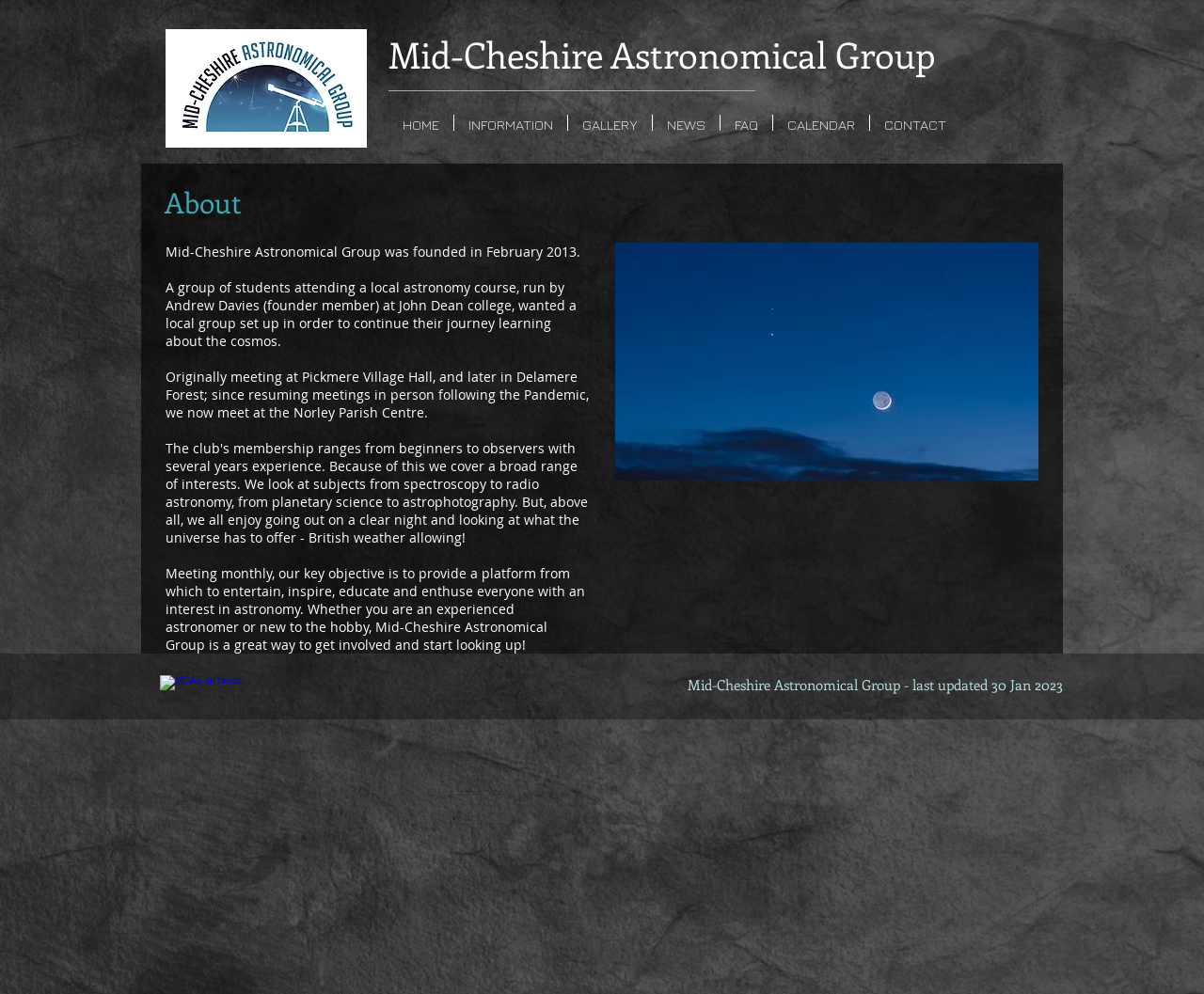Locate the bounding box coordinates of the element that needs to be clicked to carry out the instruction: "View GALLERY". The coordinates should be given as four float numbers ranging from 0 to 1, i.e., [left, top, right, bottom].

[0.472, 0.116, 0.541, 0.132]